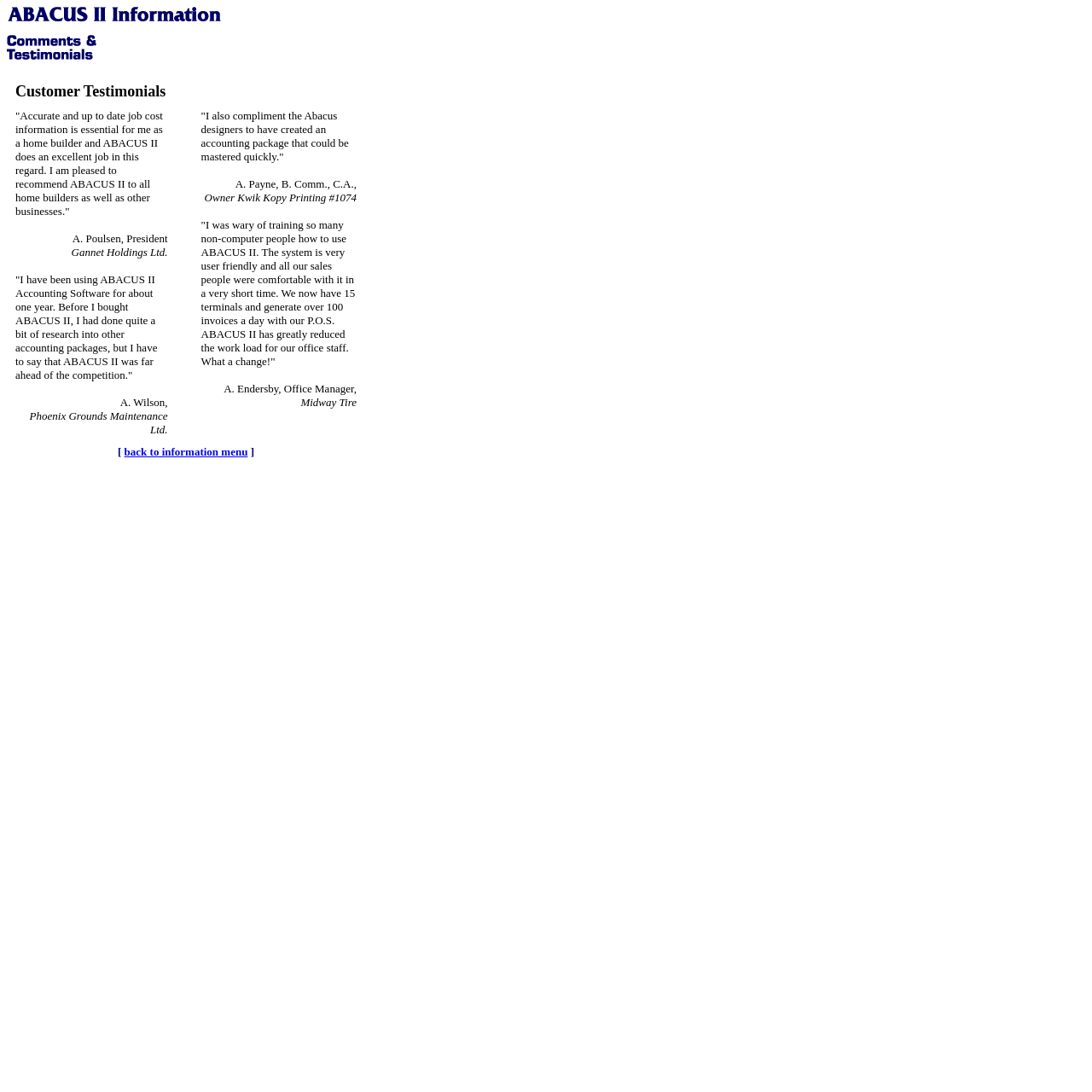Use a single word or phrase to answer the following:
How many testimonials are displayed on the webpage?

3